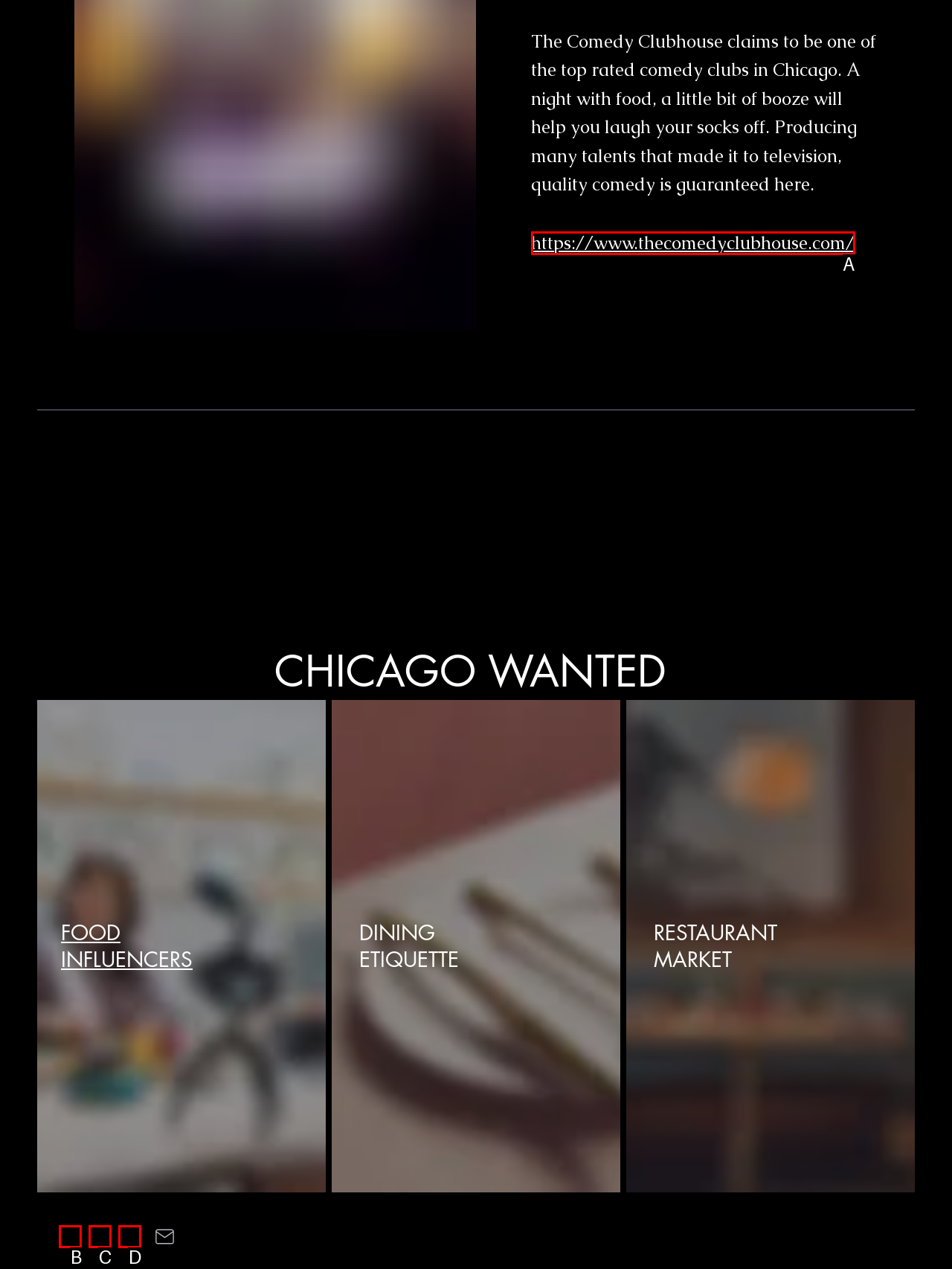Given the description: aria-label="Facebook"
Identify the letter of the matching UI element from the options.

C